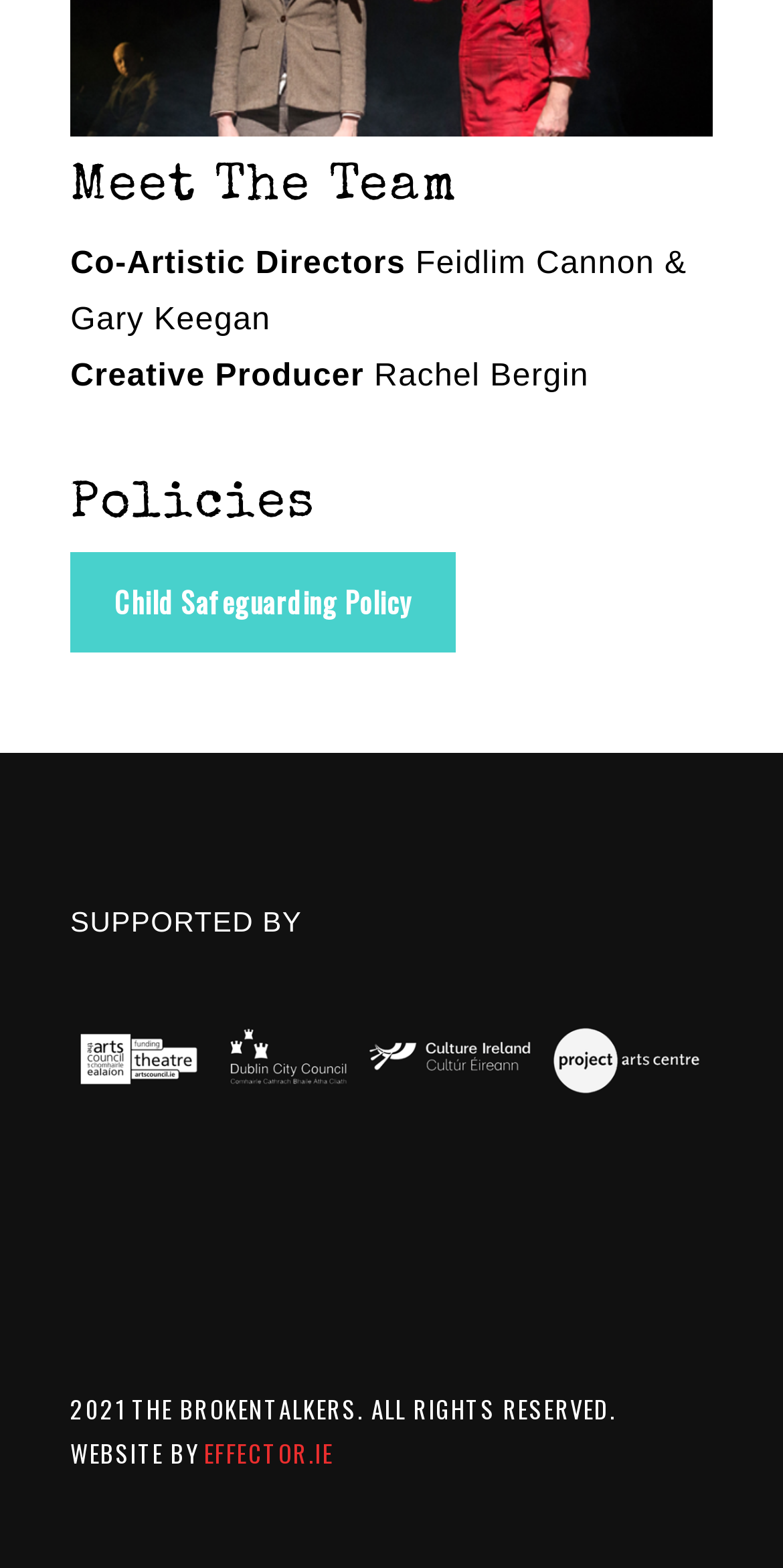Using the provided description: "Child Safeguarding Policy", find the bounding box coordinates of the corresponding UI element. The output should be four float numbers between 0 and 1, in the format [left, top, right, bottom].

[0.09, 0.352, 0.581, 0.416]